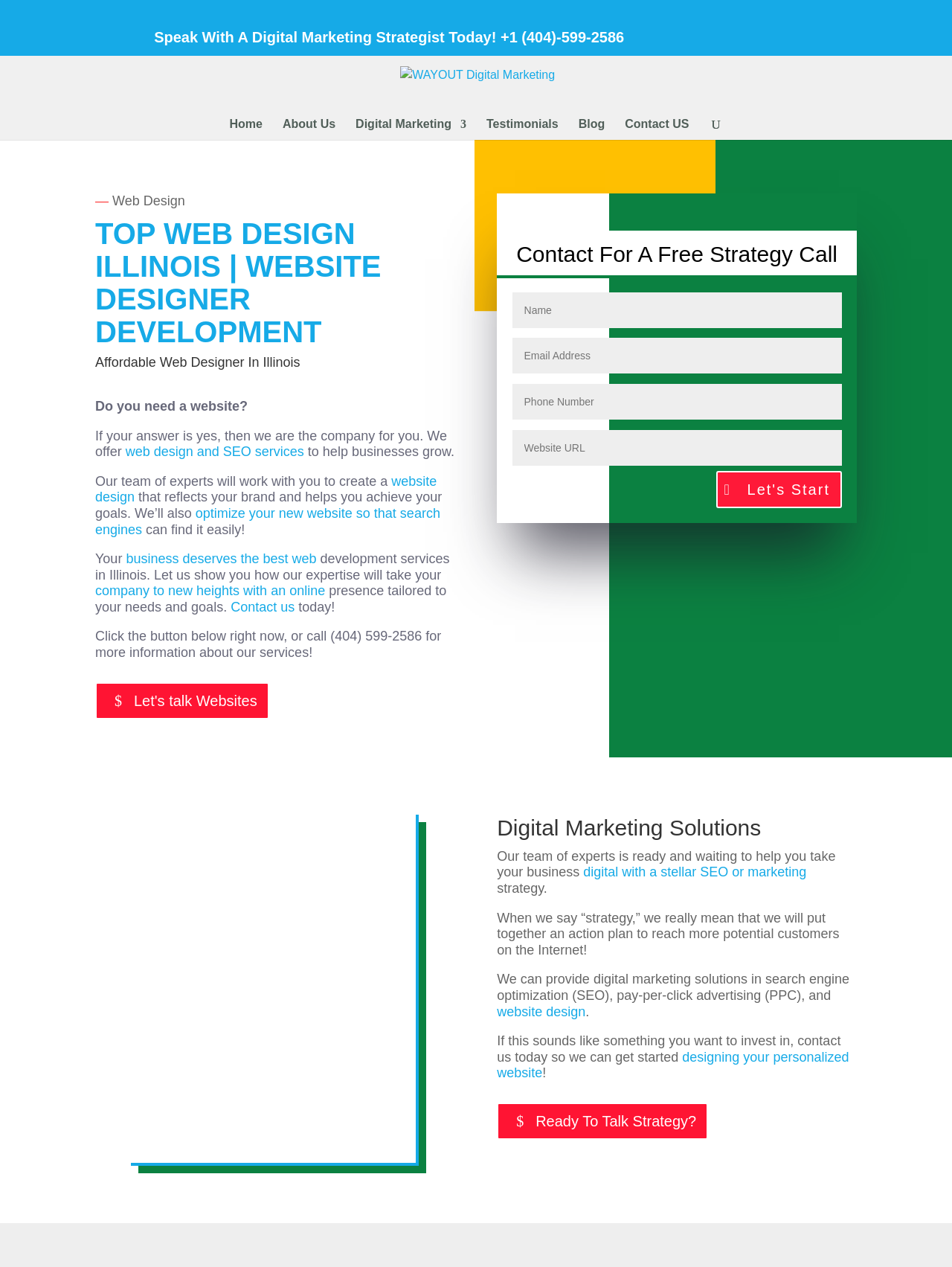Determine the bounding box coordinates for the area that should be clicked to carry out the following instruction: "Ready to talk strategy".

[0.522, 0.87, 0.744, 0.9]